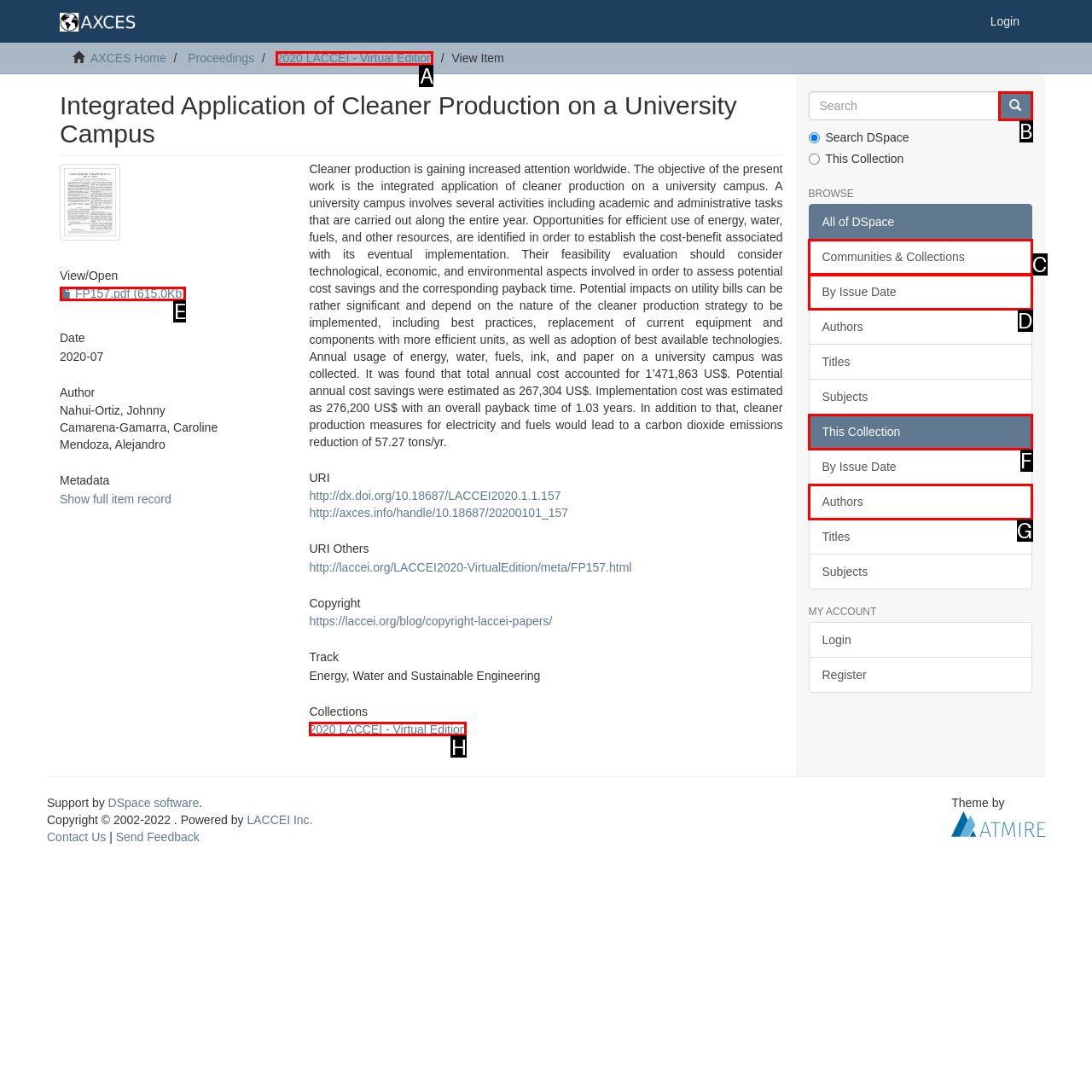Identify the letter of the UI element needed to carry out the task: Open the 'FP157.pdf' file
Reply with the letter of the chosen option.

E